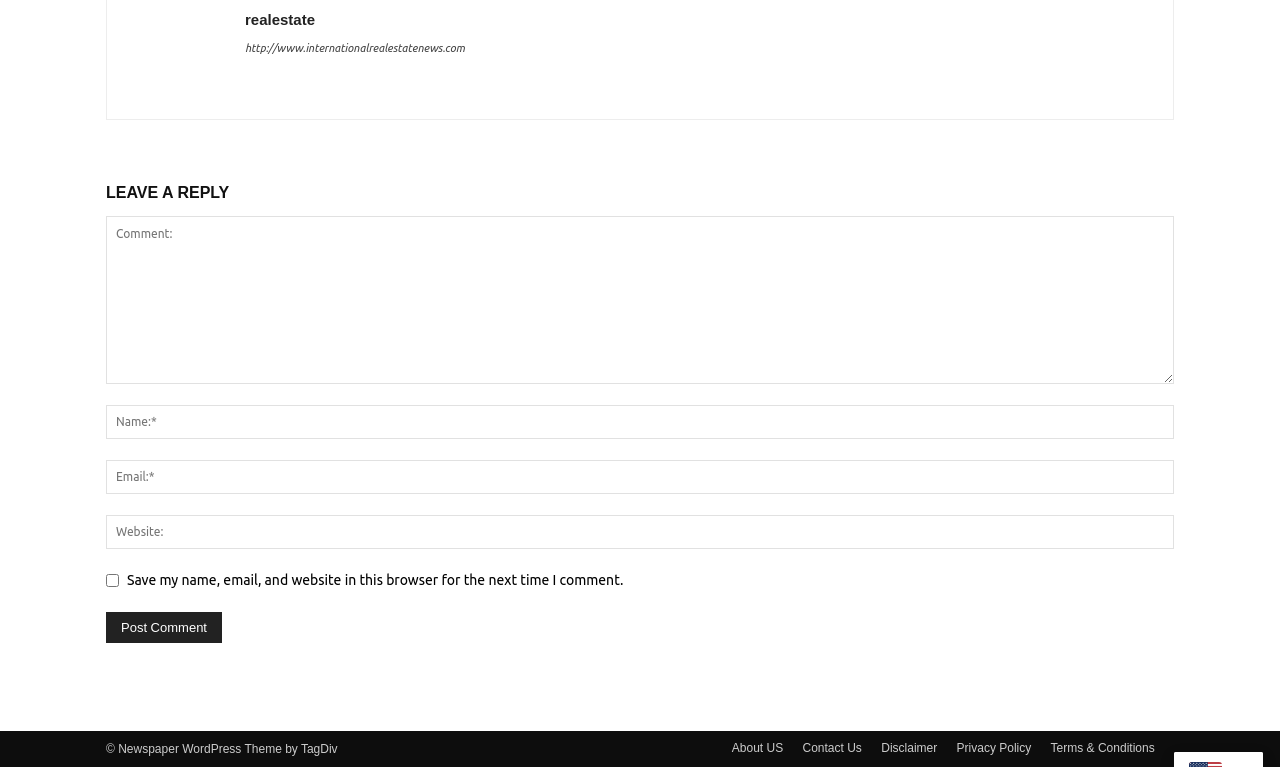Identify the bounding box coordinates for the element you need to click to achieve the following task: "Click on the 'Tiles & Flooring' link". The coordinates must be four float values ranging from 0 to 1, formatted as [left, top, right, bottom].

None